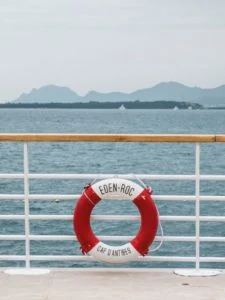Using the details from the image, please elaborate on the following question: What is the purpose of the lifebuoy?

The lifebuoy serves as a reassuring symbol of rescue and safety, emphasizing the importance of being prepared while enjoying the beautiful surroundings, which suggests that its purpose is to provide a means of rescue in case of an emergency.